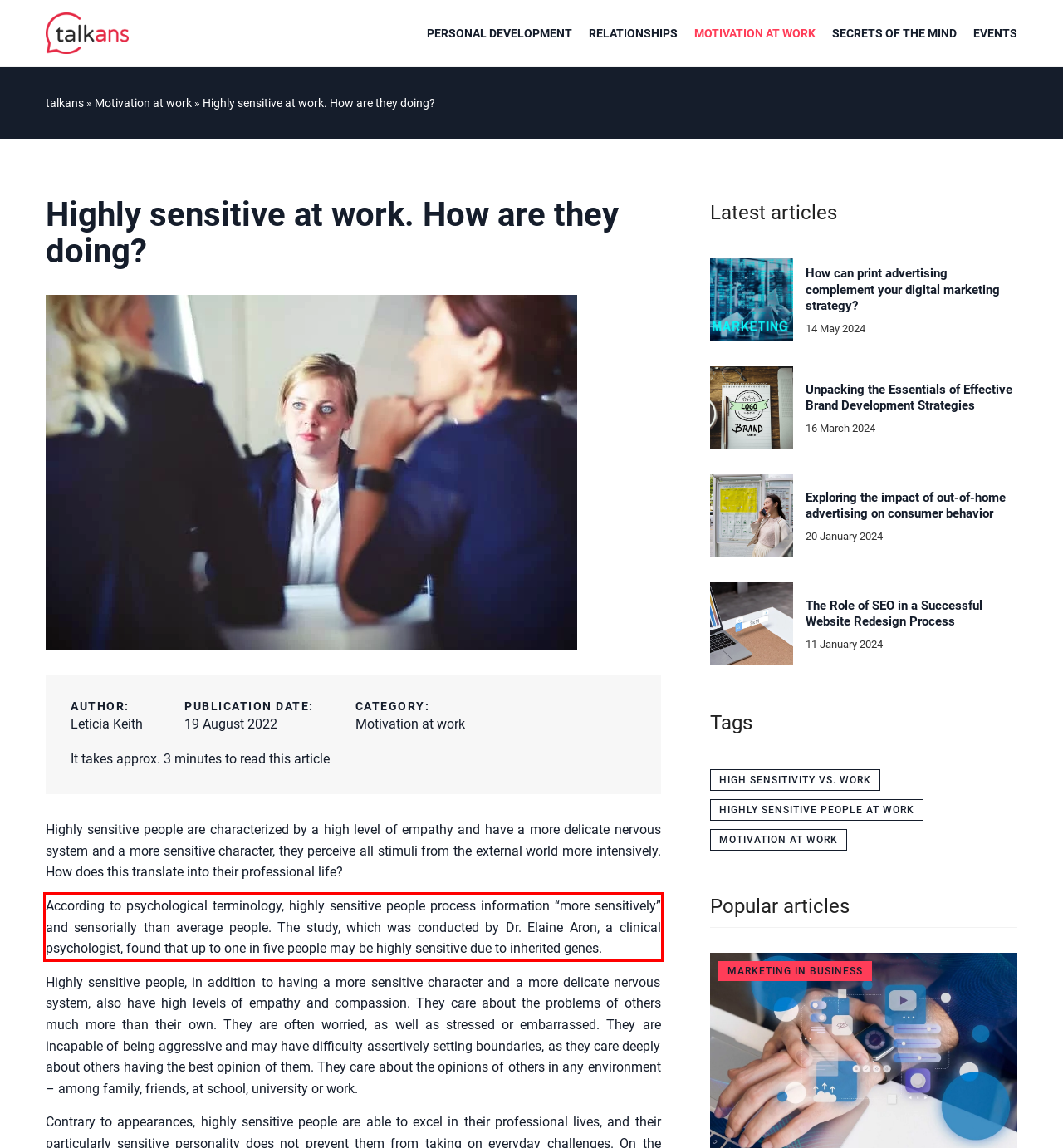Given a screenshot of a webpage, identify the red bounding box and perform OCR to recognize the text within that box.

According to psychological terminology, highly sensitive people process information “more sensitively” and sensorially than average people. The study, which was conducted by Dr. Elaine Aron, a clinical psychologist, found that up to one in five people may be highly sensitive due to inherited genes.